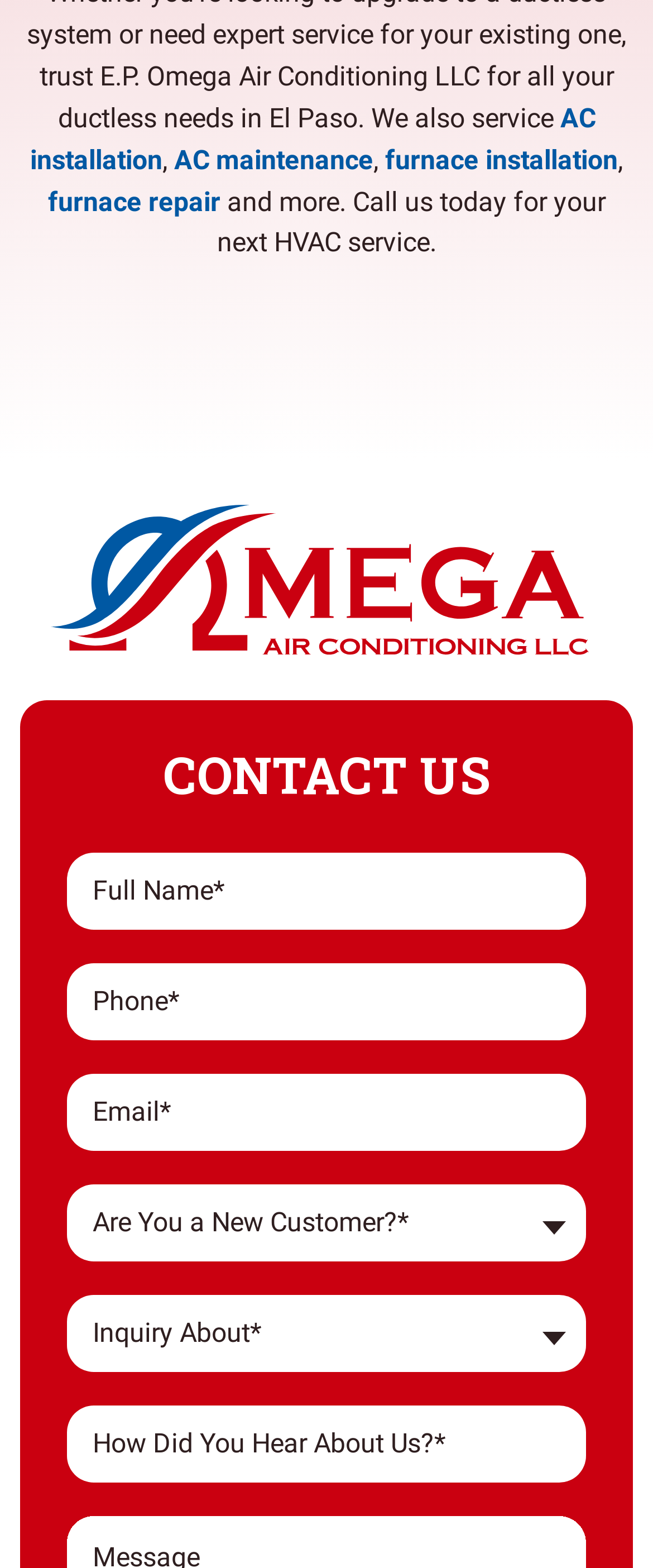Please predict the bounding box coordinates of the element's region where a click is necessary to complete the following instruction: "Enter full name". The coordinates should be represented by four float numbers between 0 and 1, i.e., [left, top, right, bottom].

[0.104, 0.543, 0.896, 0.593]